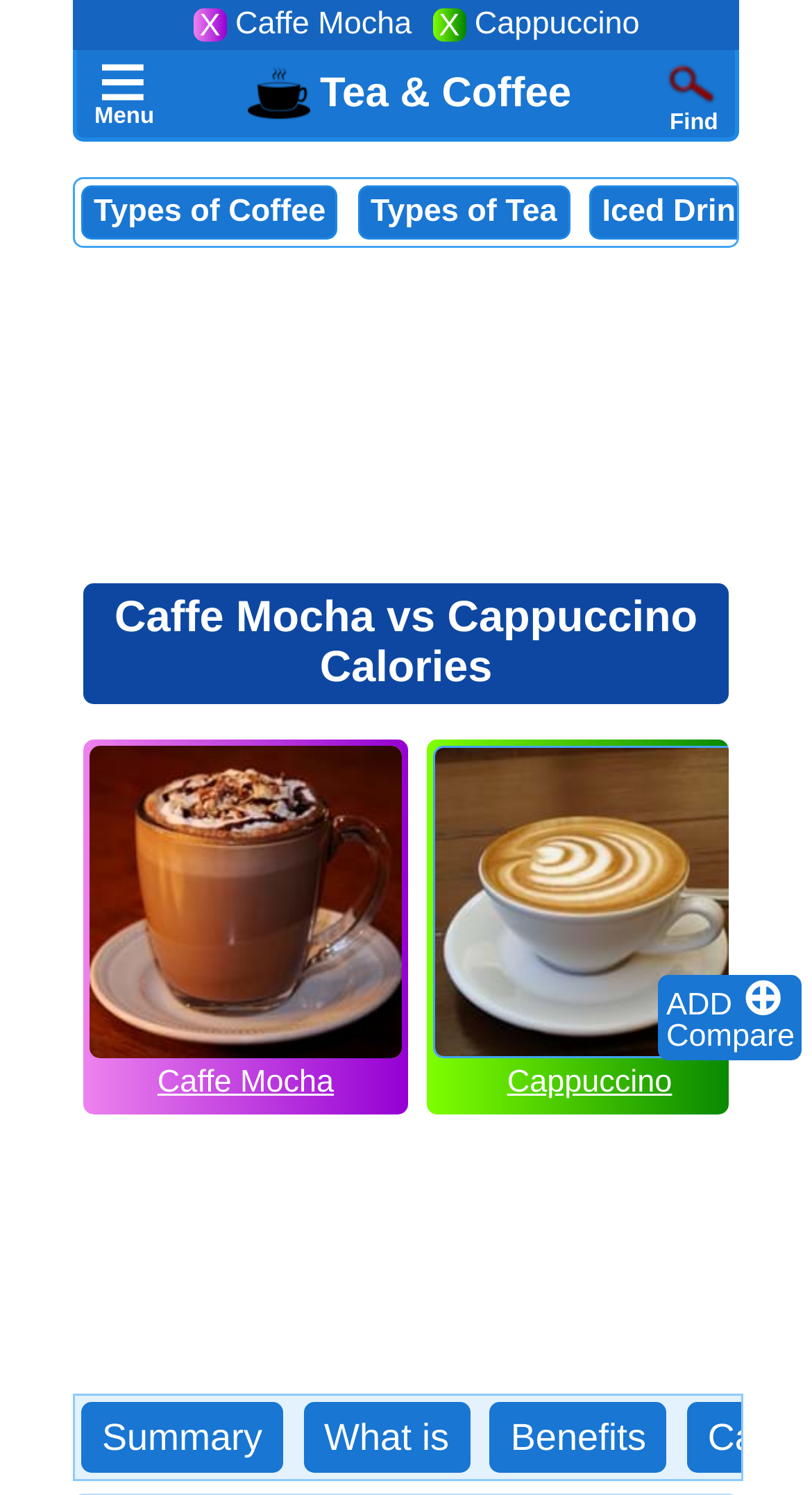What is the text of the webpage's headline?

Caffe Mocha vs Cappuccino Calories